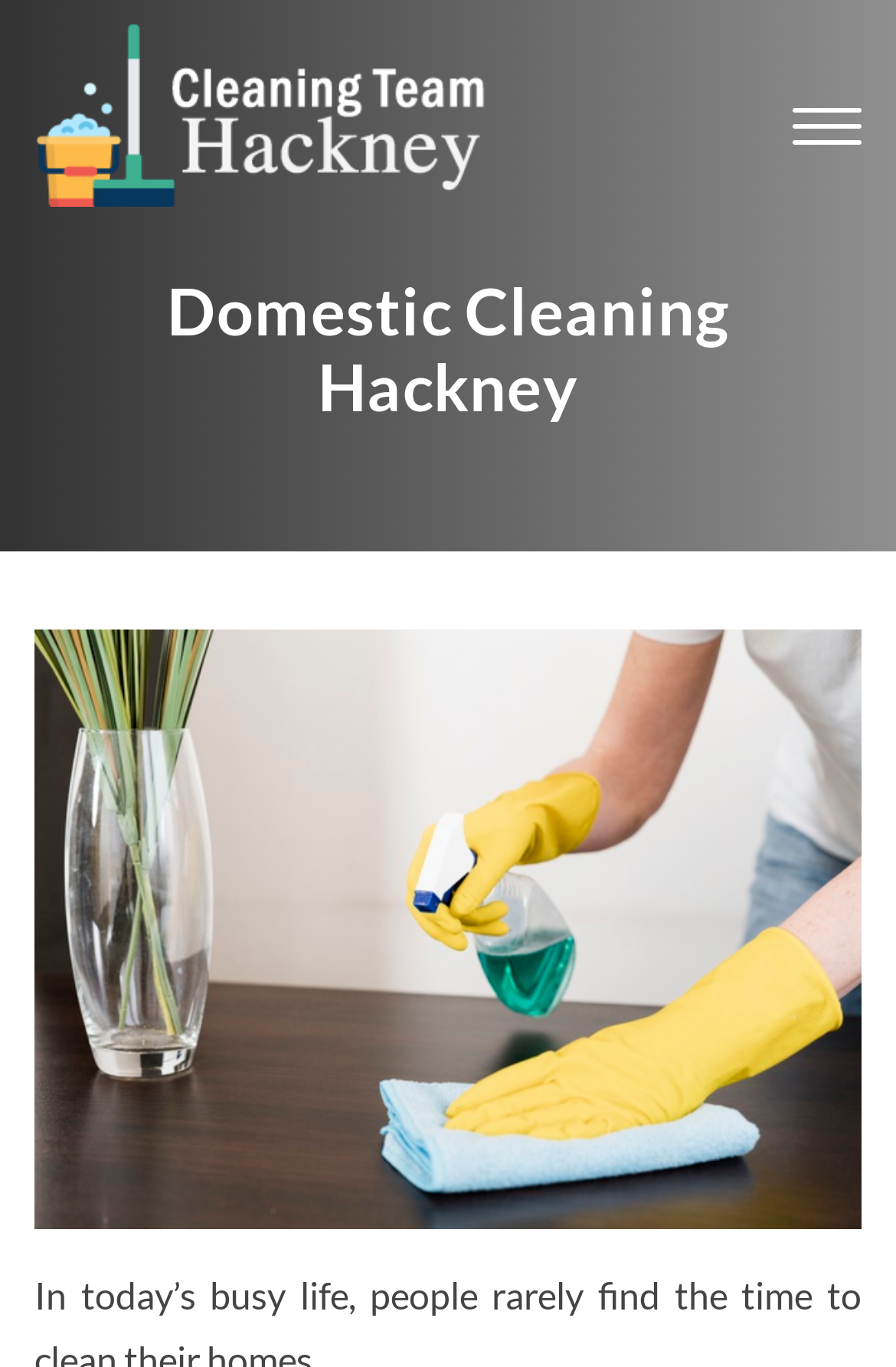Generate the main heading text from the webpage.

Domestic Cleaning Hackney